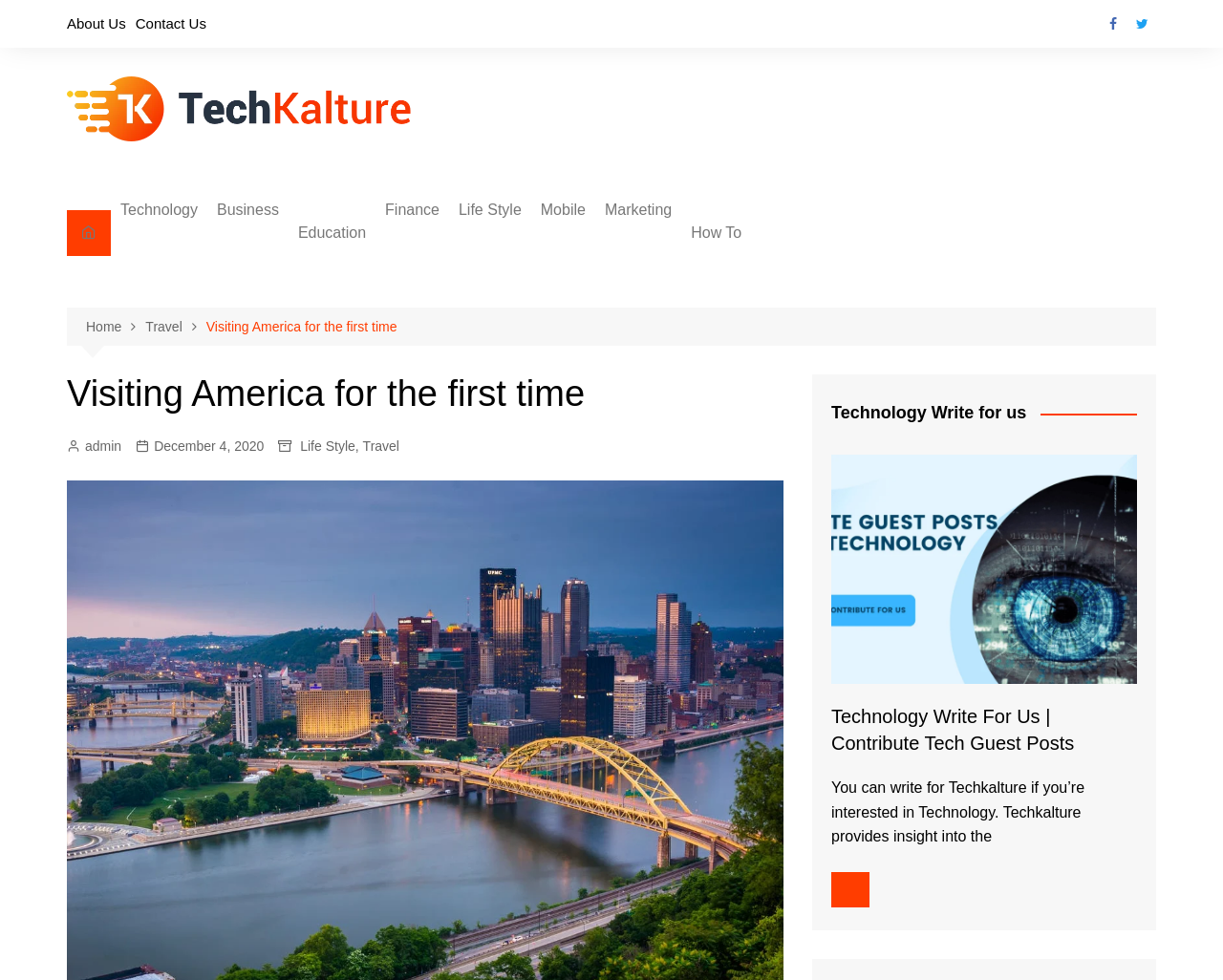Determine the bounding box coordinates of the clickable region to execute the instruction: "Visit Technology page". The coordinates should be four float numbers between 0 and 1, denoted as [left, top, right, bottom].

[0.091, 0.191, 0.169, 0.238]